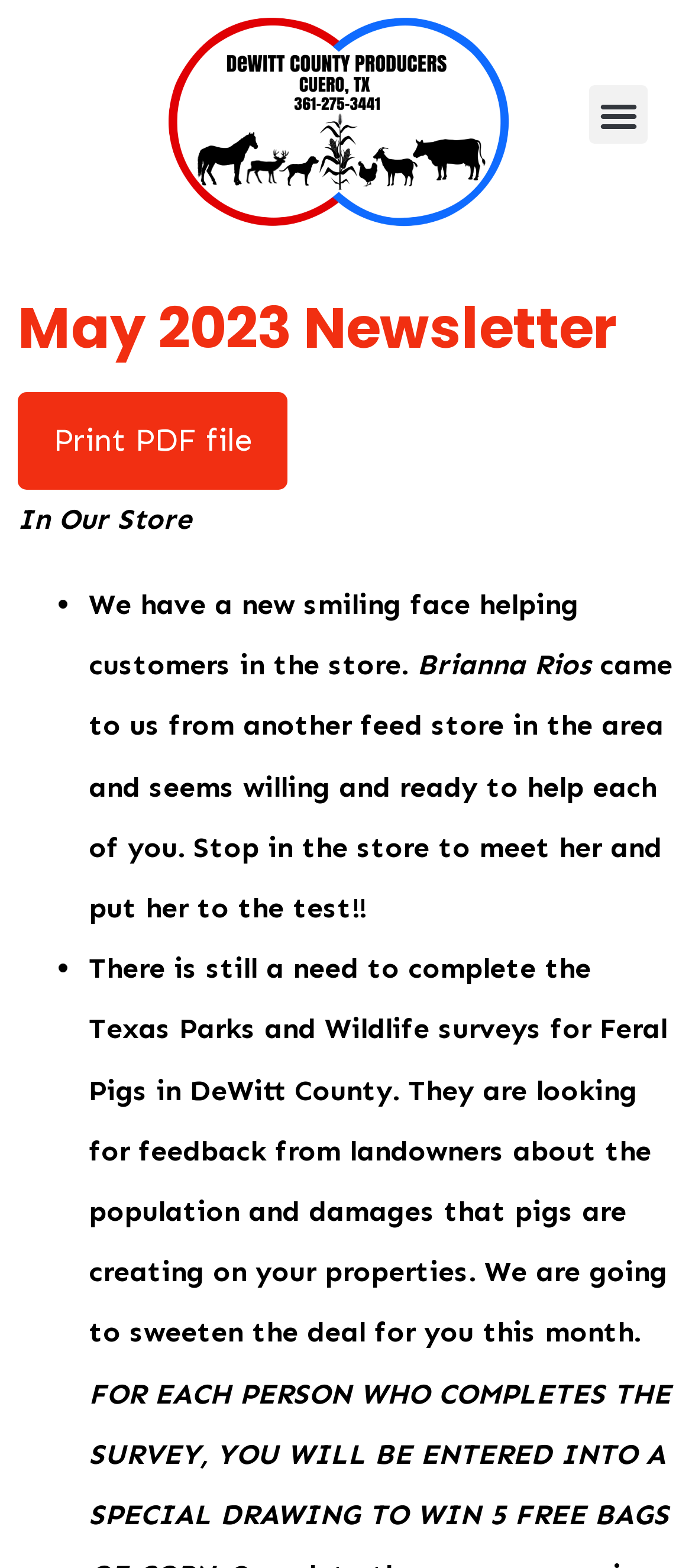Provide the bounding box coordinates for the specified HTML element described in this description: "Menu". The coordinates should be four float numbers ranging from 0 to 1, in the format [left, top, right, bottom].

[0.851, 0.054, 0.936, 0.092]